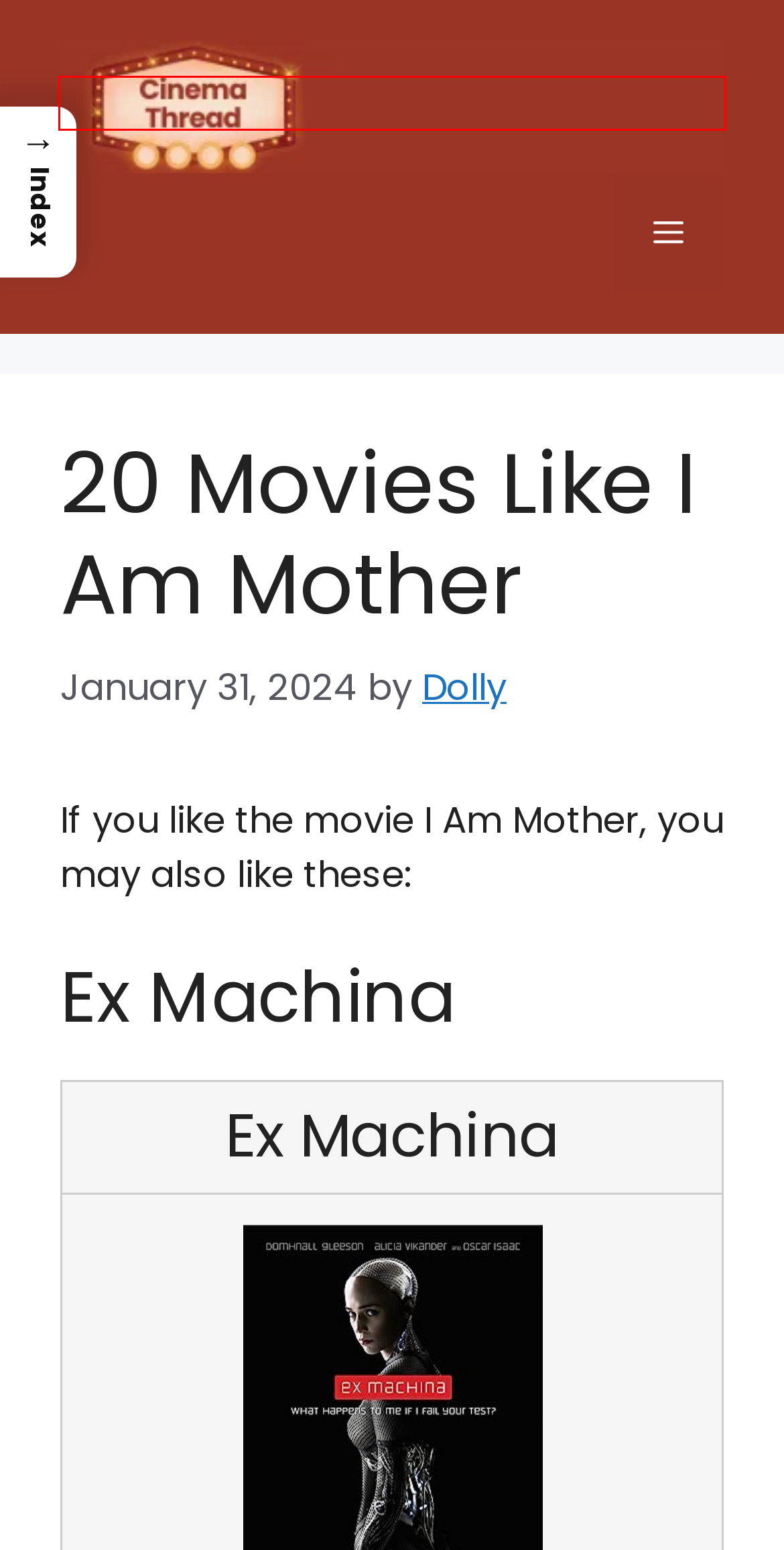You see a screenshot of a webpage with a red bounding box surrounding an element. Pick the webpage description that most accurately represents the new webpage after interacting with the element in the red bounding box. The options are:
A. Home - cinemathread.com
B. 20 Movies Like Interstellar - cinemathread.com
C. 20 Movies Like Monster Godzilla - cinemathread.com
D. Contact - cinemathread.com
E. Dolly - cinemathread.com
F. Science Fiction - cinemathread.com
G. 20 Movies Like Insidious - cinemathread.com
H. 20 Movies Like Zodiac - cinemathread.com

A